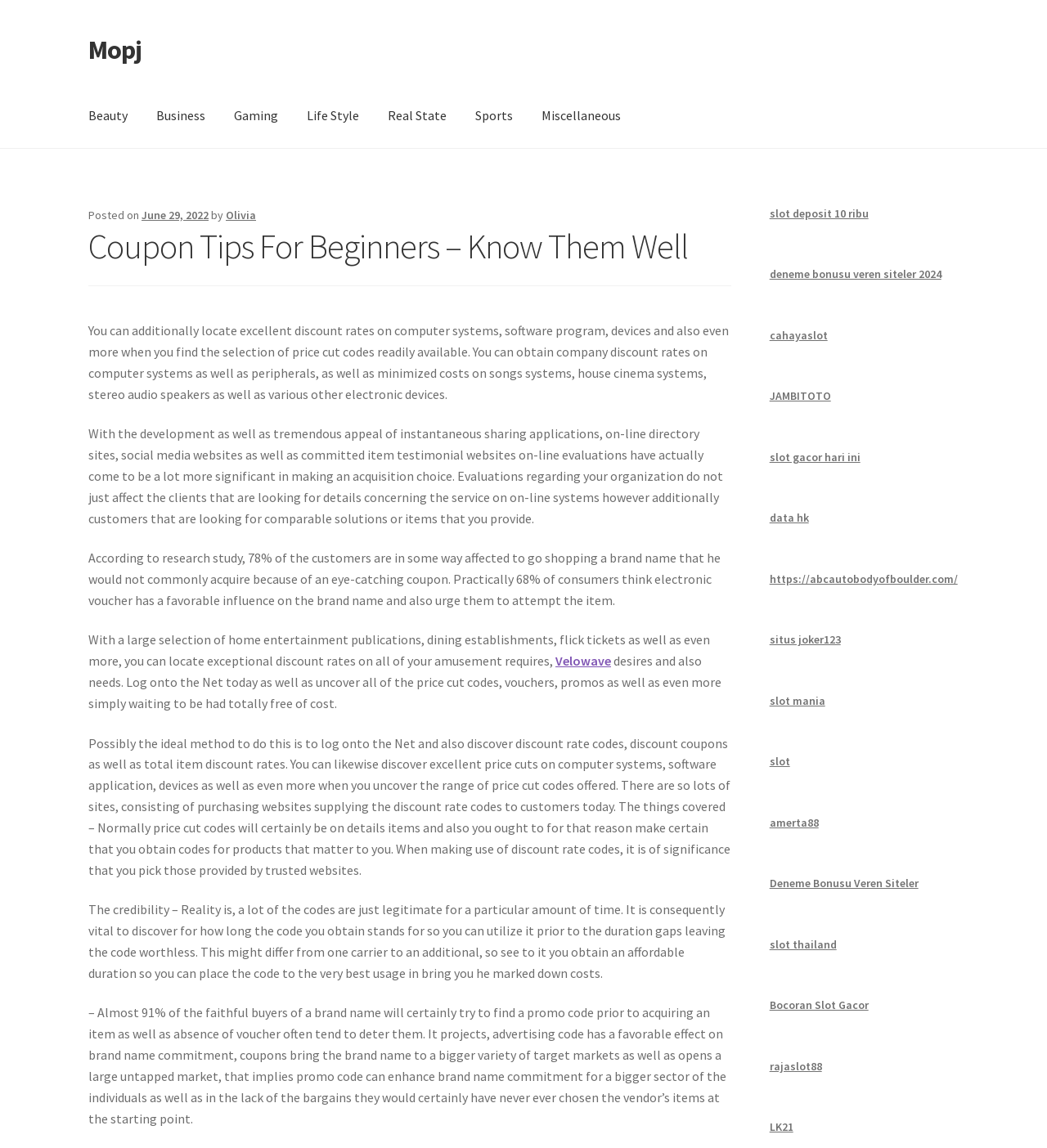How many percent of customers are influenced by coupons?
Can you offer a detailed and complete answer to this question?

According to the webpage content, research shows that 78% of customers are influenced to shop a brand that they would not normally buy because of an attractive coupon.